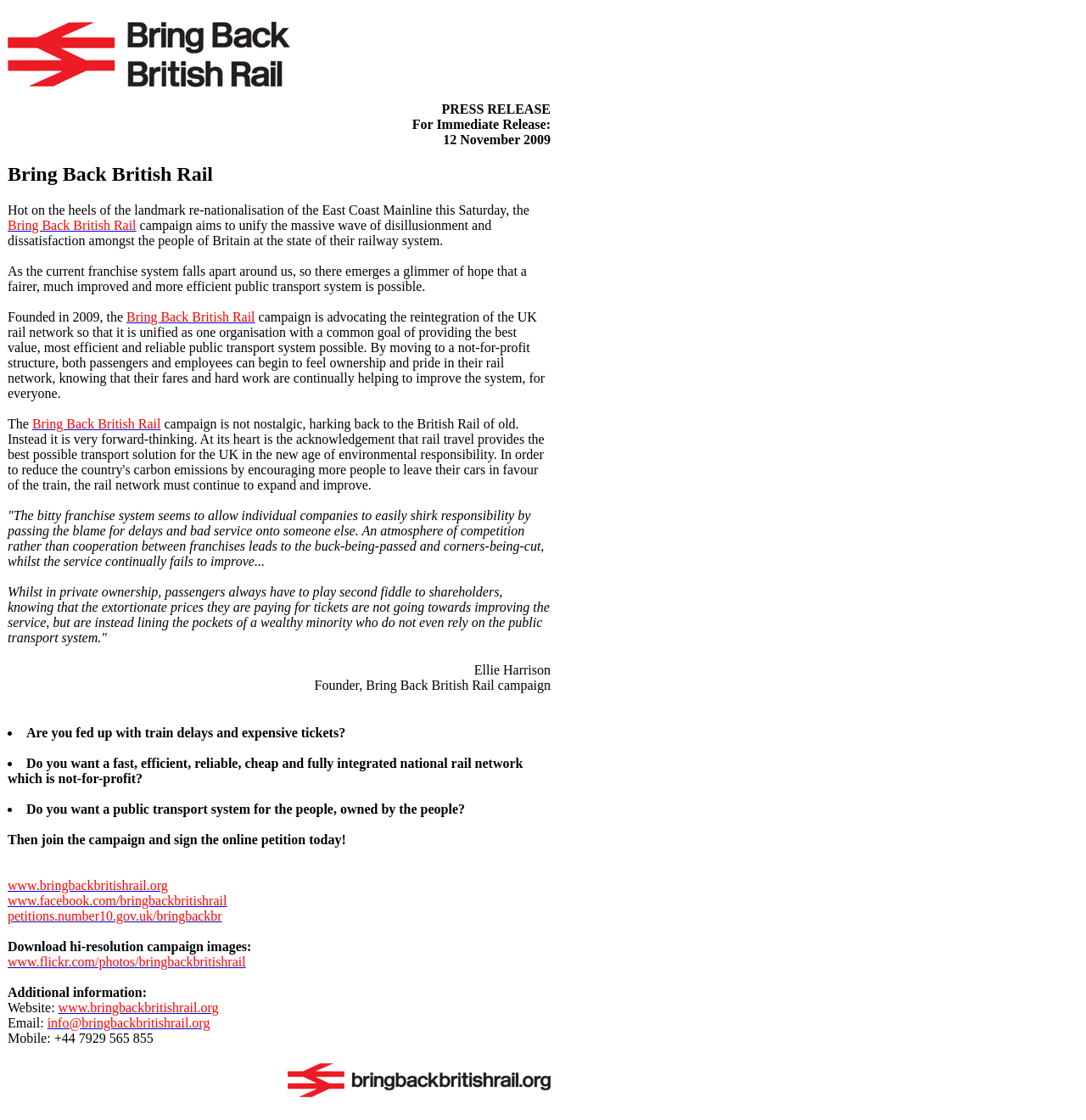What is the founder's name?
Please use the image to deliver a detailed and complete answer.

The founder's name is mentioned in the second LayoutTableRow element, which contains the text 'Ellie Harrison Founder, Bring Back British Rail campaign'.